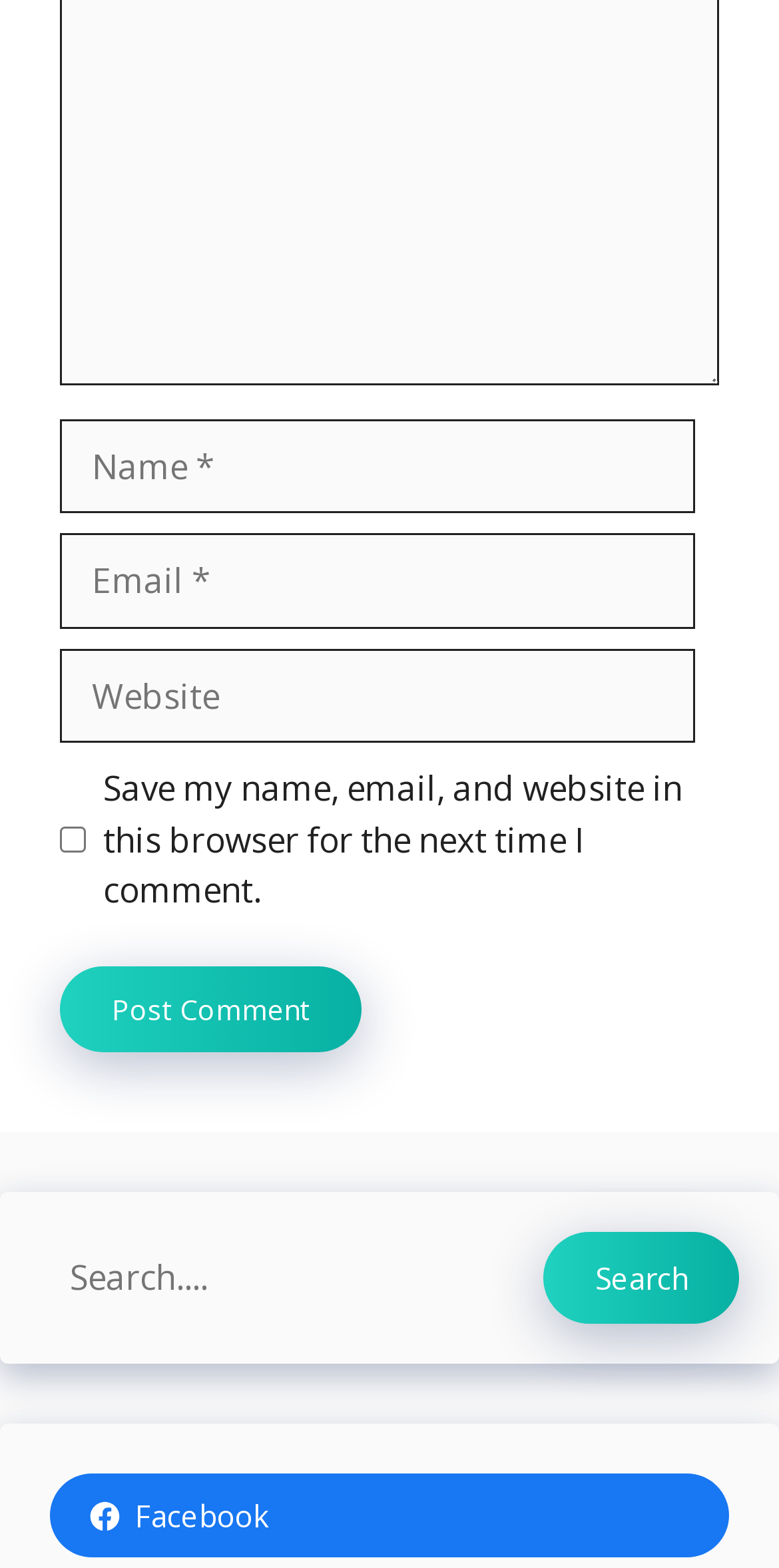Provide the bounding box coordinates of the HTML element described by the text: "name="submit" value="Post Comment"".

[0.077, 0.617, 0.464, 0.672]